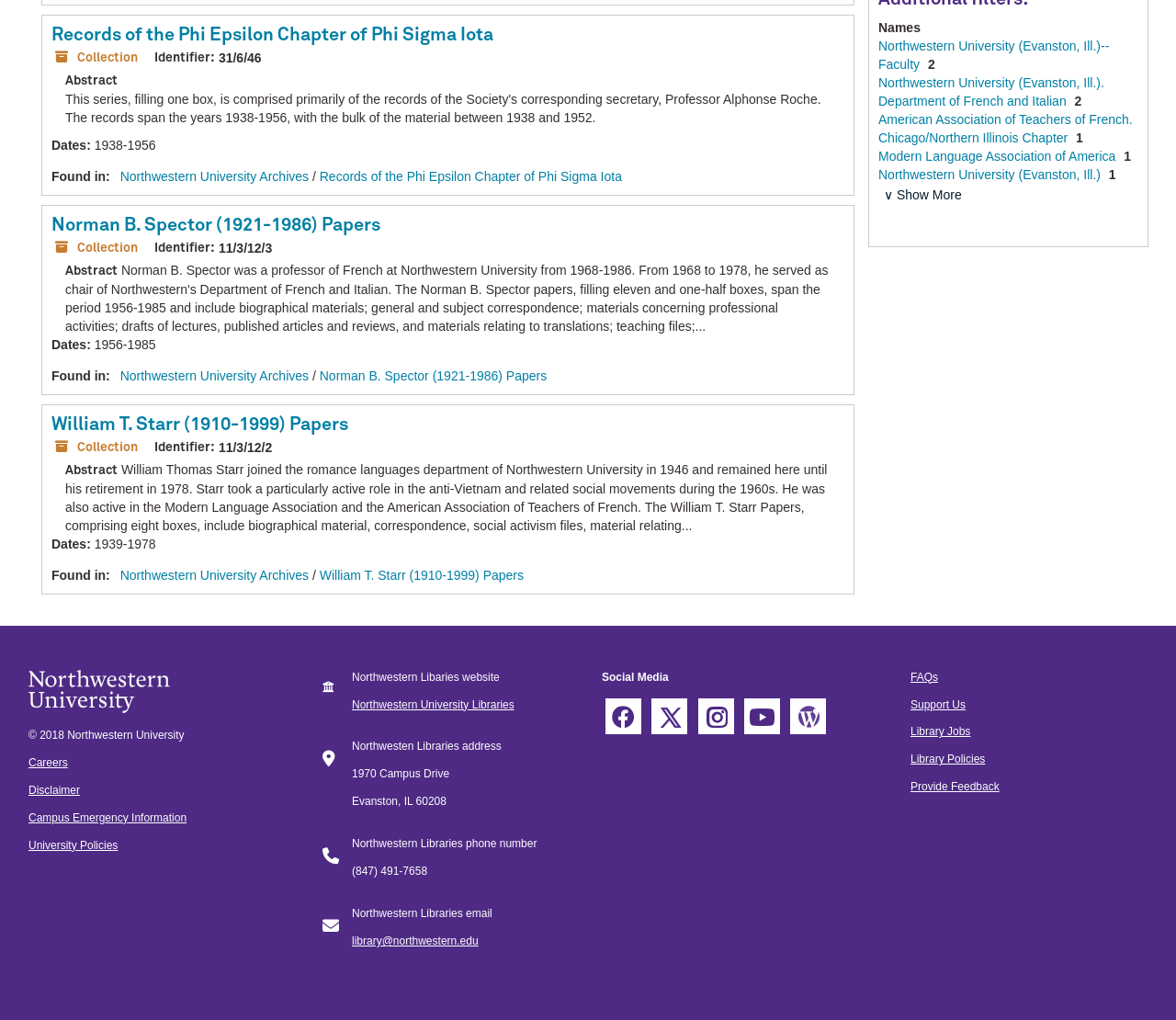Provide the bounding box coordinates of the HTML element described by the text: "Support Us".

[0.774, 0.684, 0.821, 0.697]